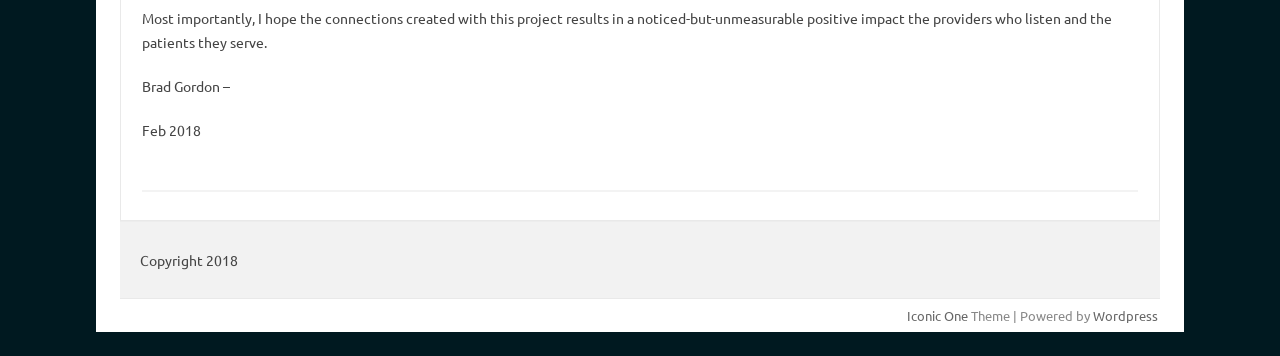Provide your answer to the question using just one word or phrase: What is the month of the quote?

Feb